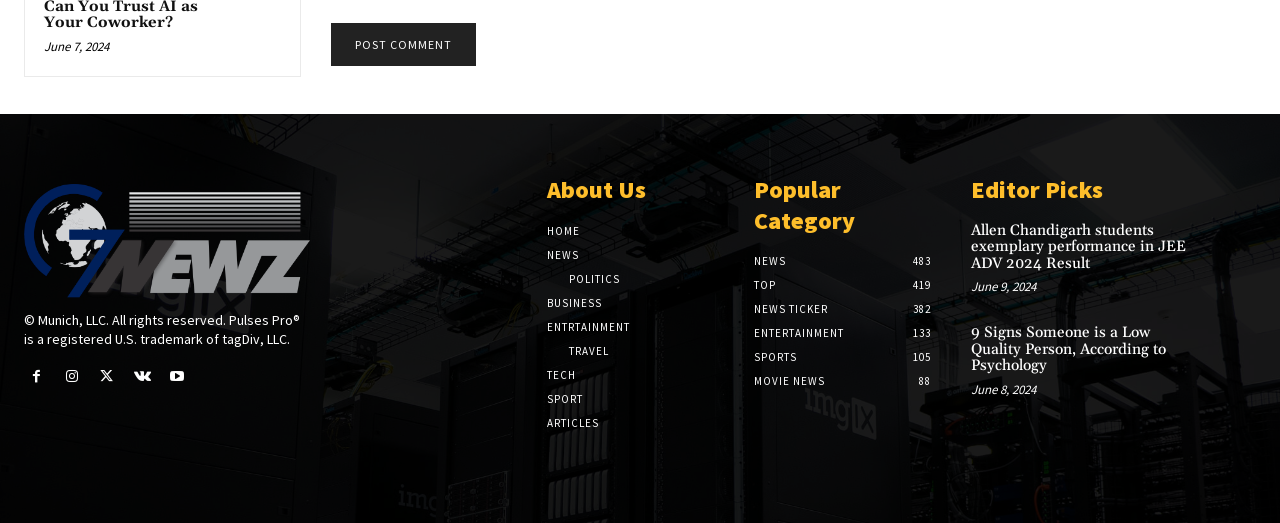Identify the bounding box coordinates for the region of the element that should be clicked to carry out the instruction: "Check the latest news". The bounding box coordinates should be four float numbers between 0 and 1, i.e., [left, top, right, bottom].

[0.589, 0.485, 0.614, 0.512]